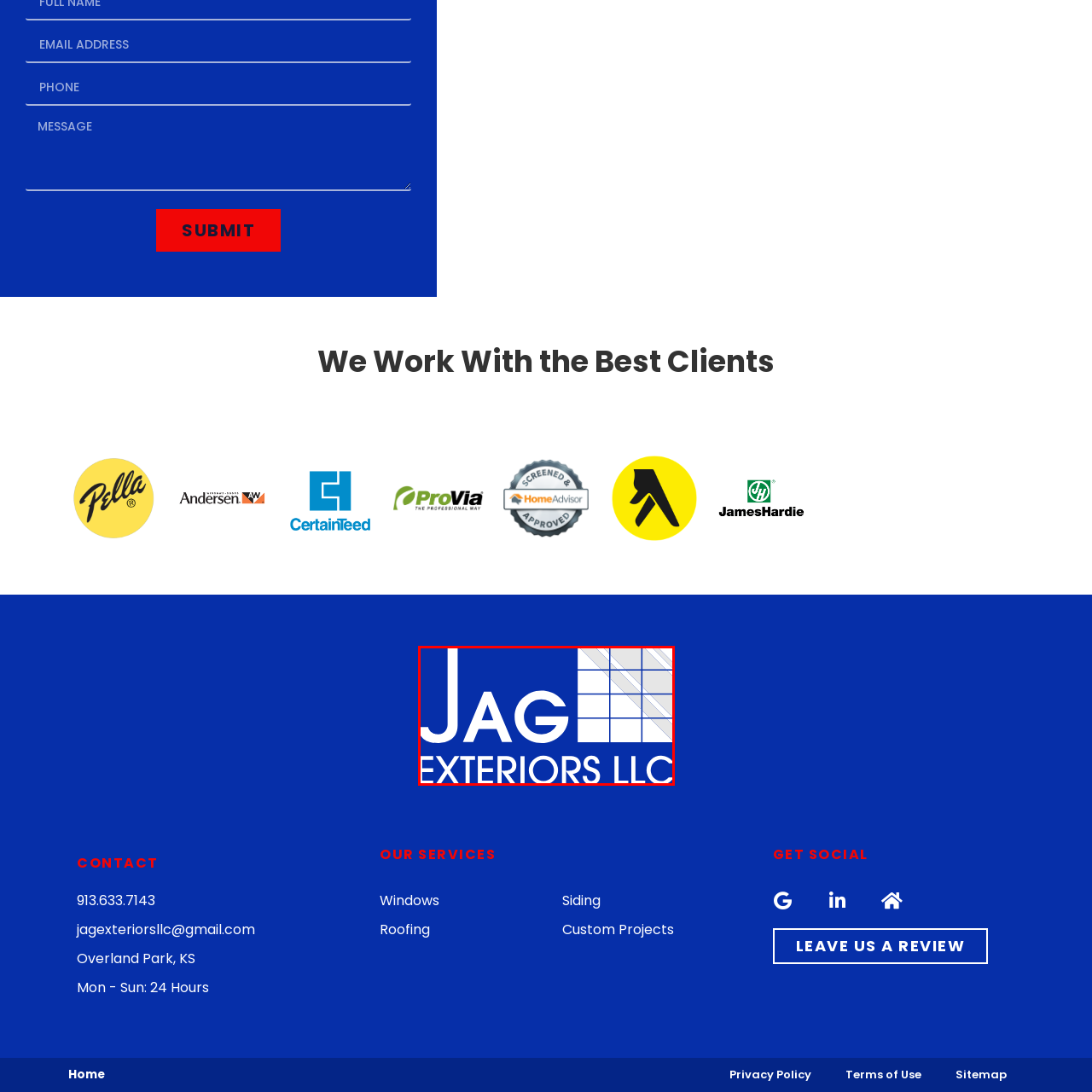What is the purpose of the abstract grid design in the logo?
Observe the section of the image outlined in red and answer concisely with a single word or phrase.

Enhancing modern aesthetic